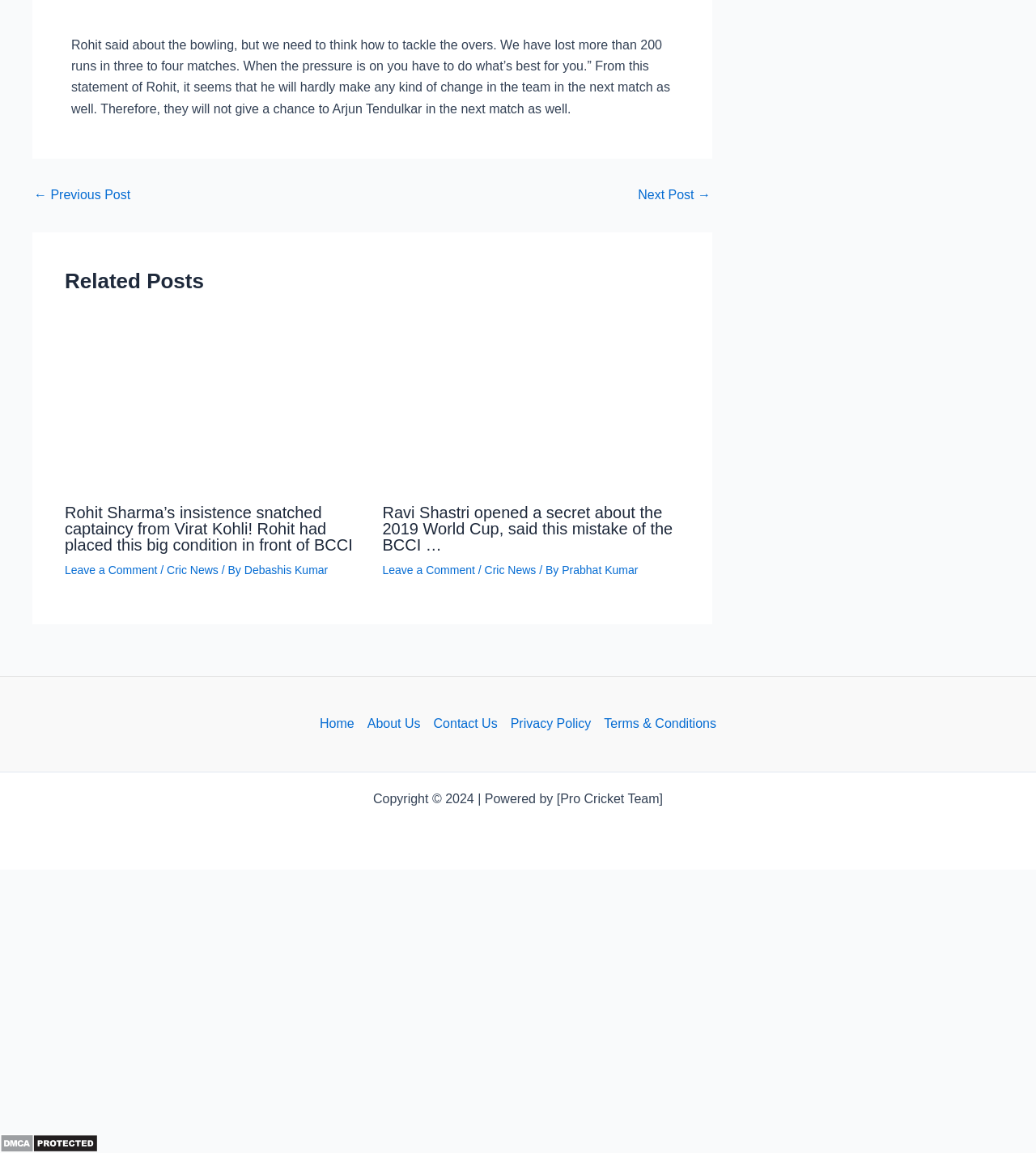Locate the bounding box coordinates of the segment that needs to be clicked to meet this instruction: "Click on the 'Home' link".

[0.309, 0.619, 0.348, 0.637]